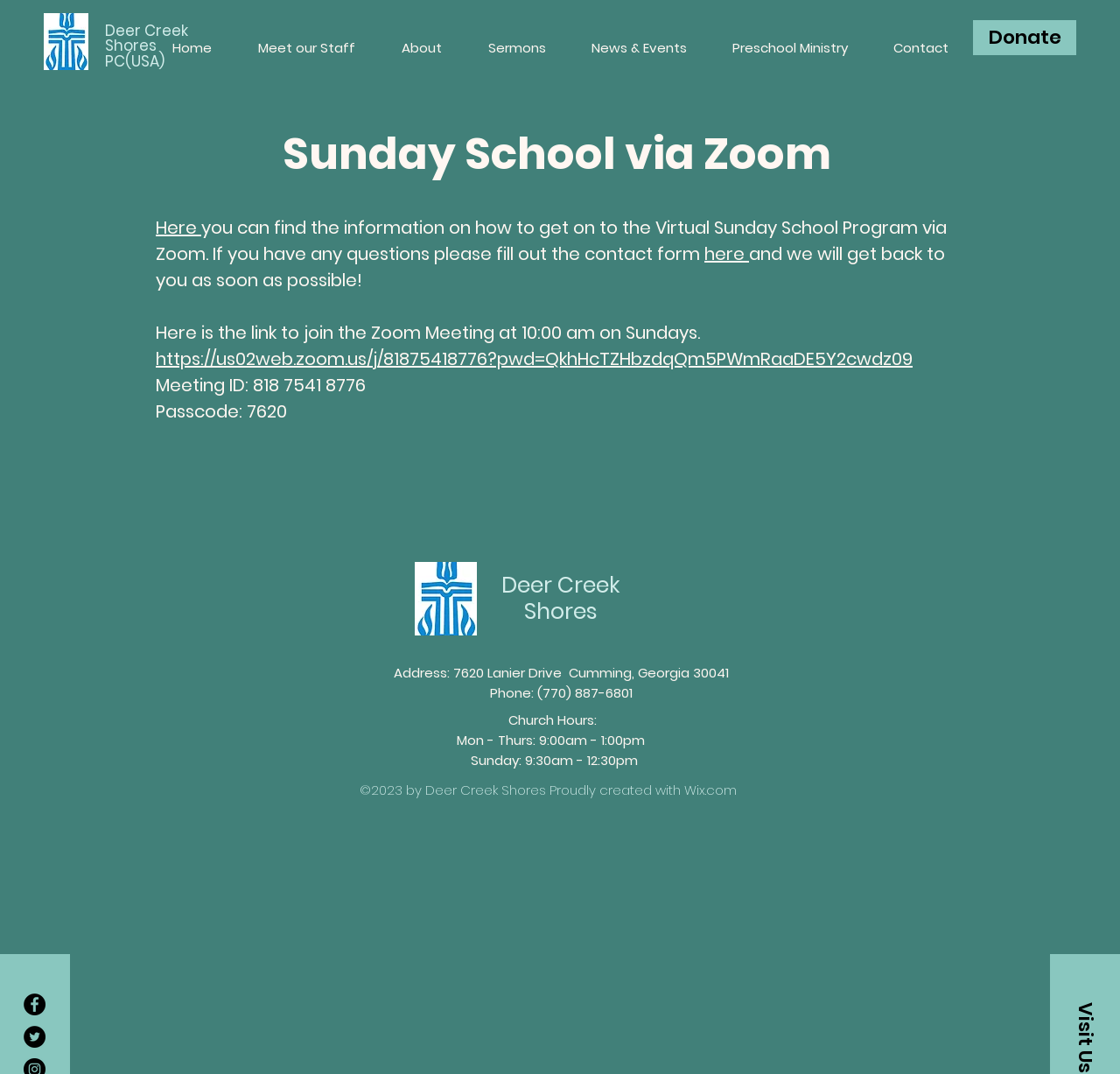Please find and report the bounding box coordinates of the element to click in order to perform the following action: "Check the Church Hours". The coordinates should be expressed as four float numbers between 0 and 1, in the format [left, top, right, bottom].

[0.45, 0.662, 0.532, 0.679]